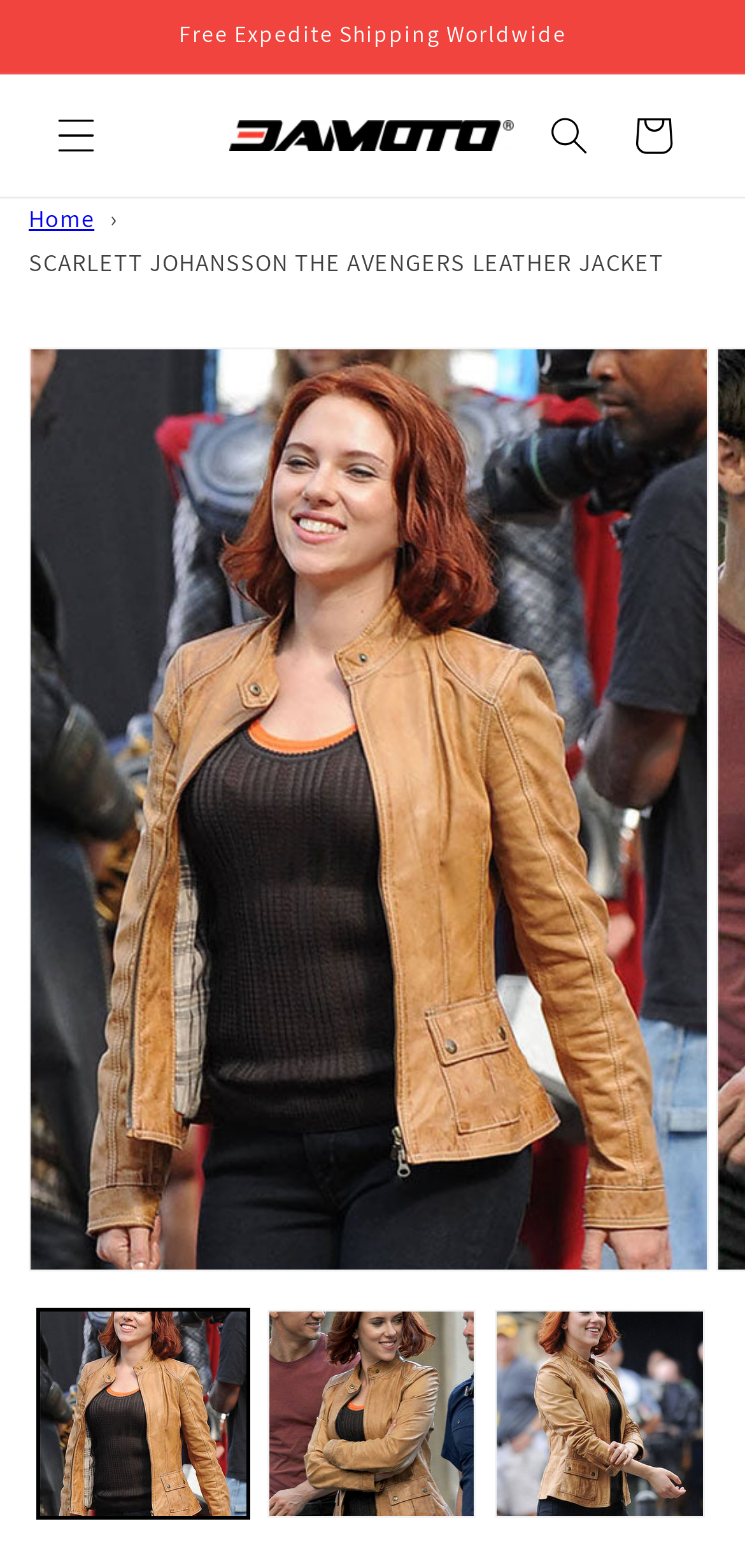Identify the bounding box of the HTML element described as: "Cart".

[0.821, 0.06, 0.933, 0.113]